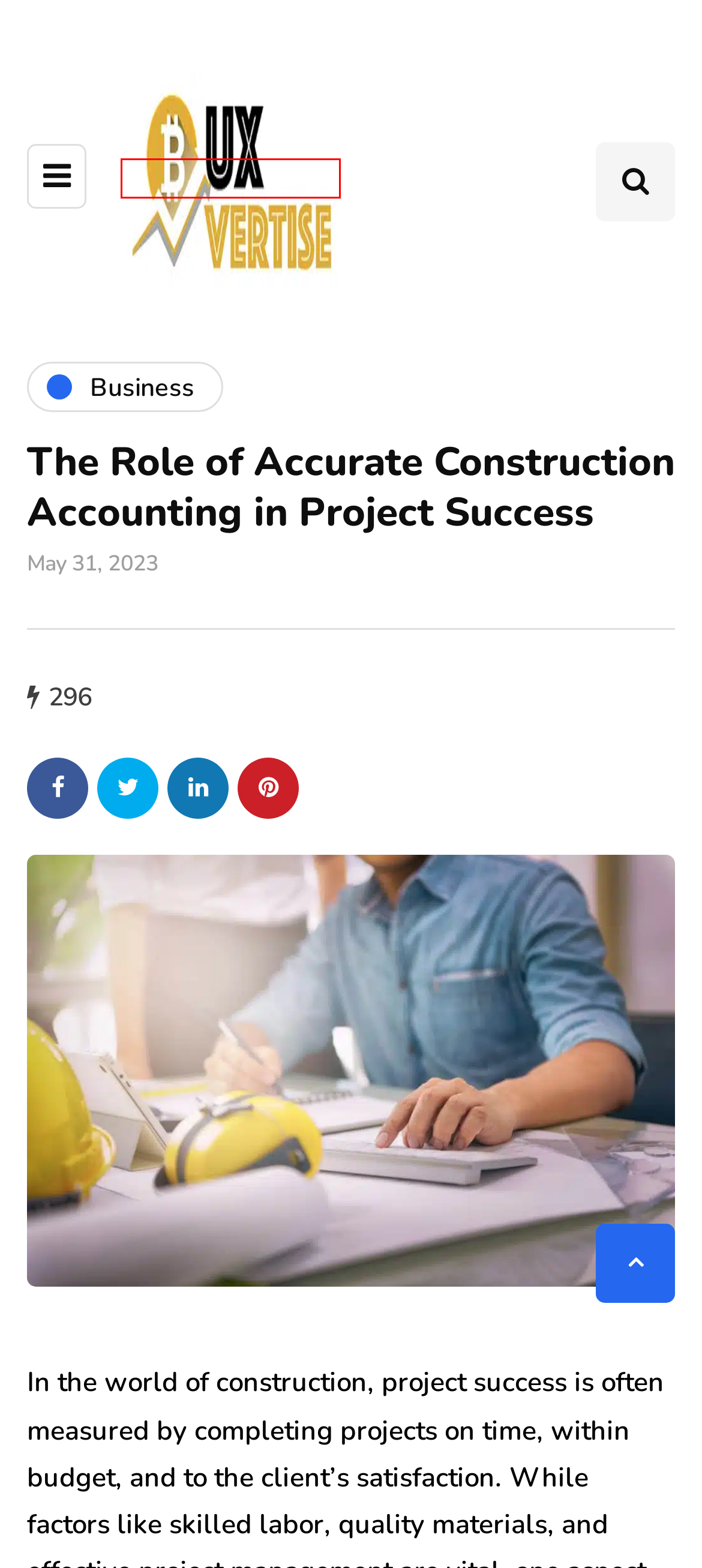Given a webpage screenshot with a red bounding box around a UI element, choose the webpage description that best matches the new webpage after clicking the element within the bounding box. Here are the candidates:
A. Buxvertise - Your go-to blog for everything trending!
B. What to Expect When Living in Coral Ridge? Know All The Details! - Buxvertise
C. Tech Archives - Buxvertise
D. Terms and Conditions - Buxvertise
E. May 2024 - Buxvertise
F. Your Guide to Understanding Santa Monica Property - Buxvertise
G. Know What Are Digital Transformation Courses: A Quick Guide - Buxvertise
H. Write for us! - Buxvertise

A